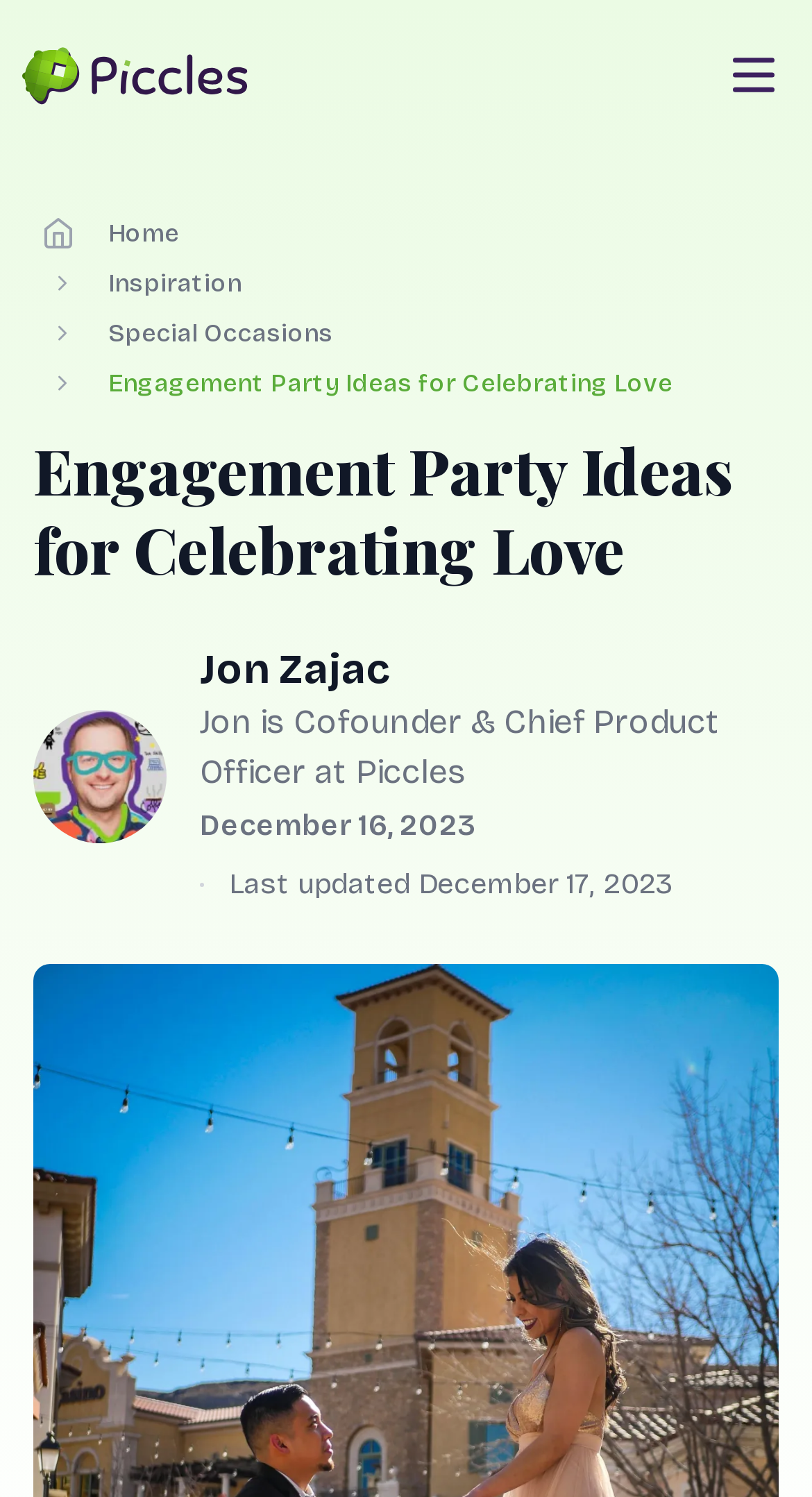Using the given description, provide the bounding box coordinates formatted as (top-left x, top-left y, bottom-right x, bottom-right y), with all values being floating point numbers between 0 and 1. Description: Piccles

[0.021, 0.028, 0.316, 0.072]